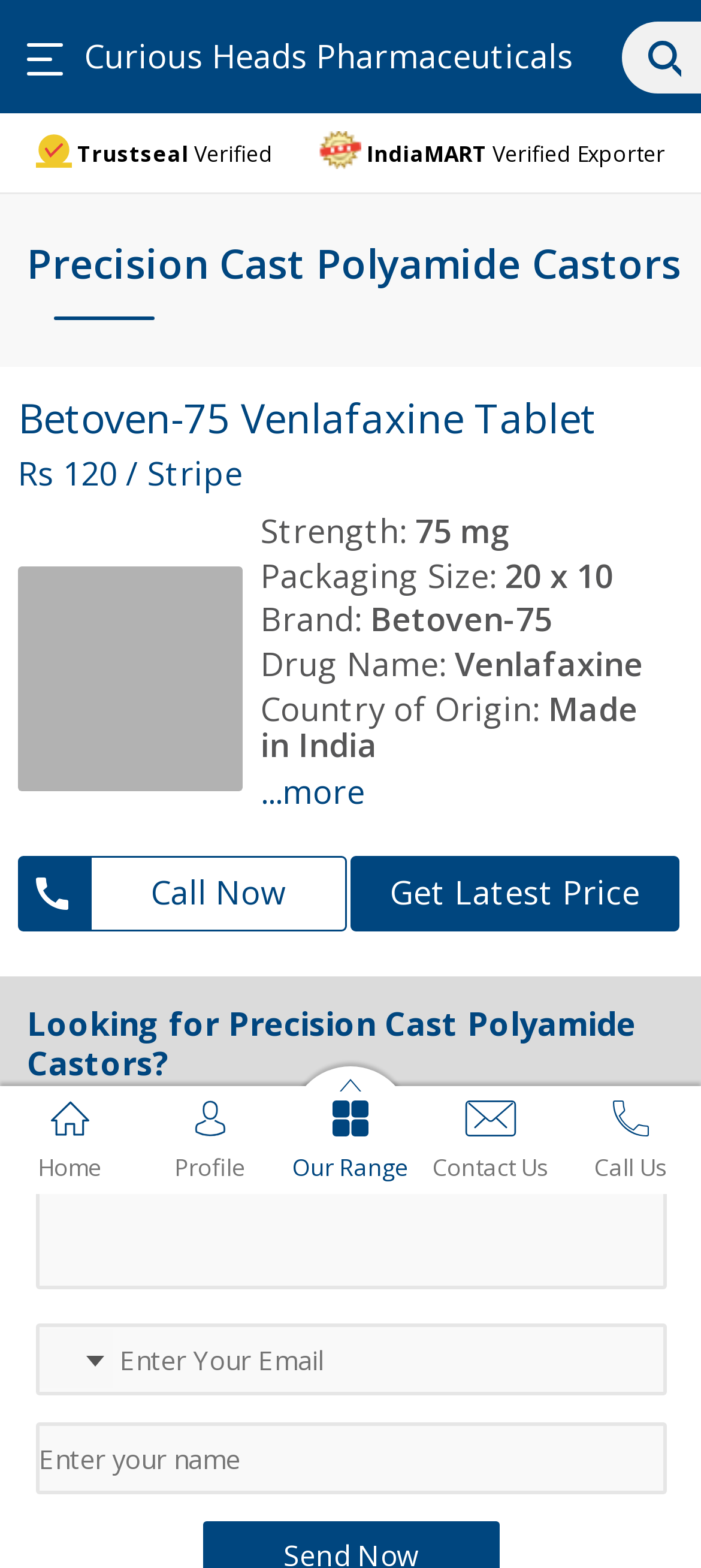Specify the bounding box coordinates of the element's region that should be clicked to achieve the following instruction: "Click on the 'Get Latest Price' link". The bounding box coordinates consist of four float numbers between 0 and 1, in the format [left, top, right, bottom].

[0.5, 0.546, 0.969, 0.594]